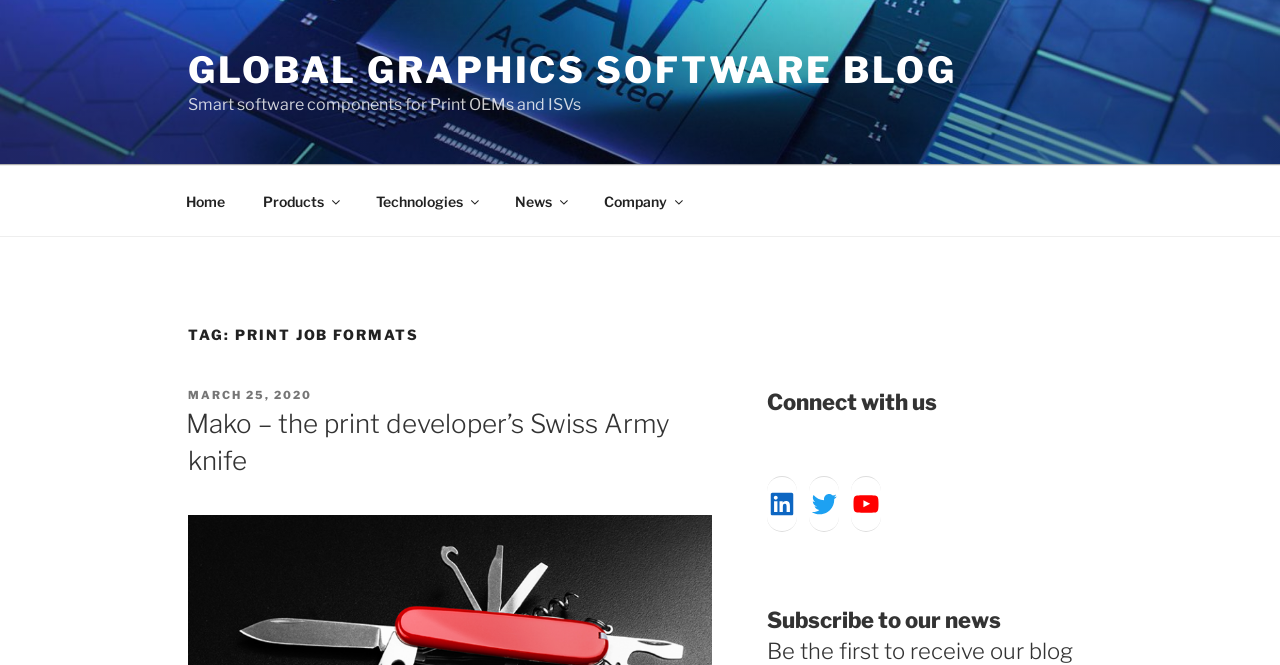What is the name of the blog?
Look at the image and respond to the question as thoroughly as possible.

The name of the blog can be found at the top of the webpage, where it says 'GLOBAL GRAPHICS SOFTWARE BLOG' in a link format.